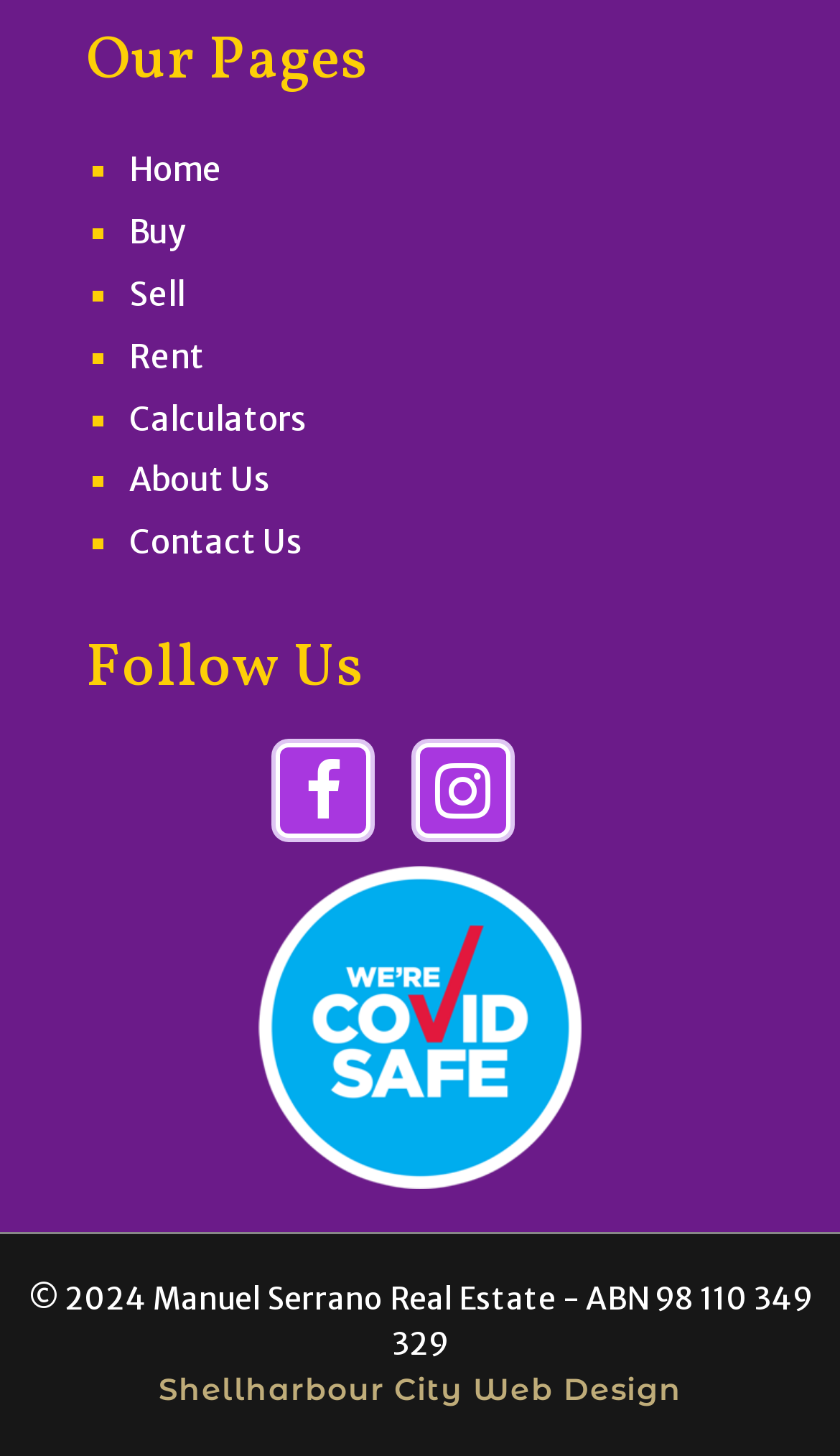Please find the bounding box coordinates of the section that needs to be clicked to achieve this instruction: "Click on Home".

[0.154, 0.103, 0.264, 0.131]